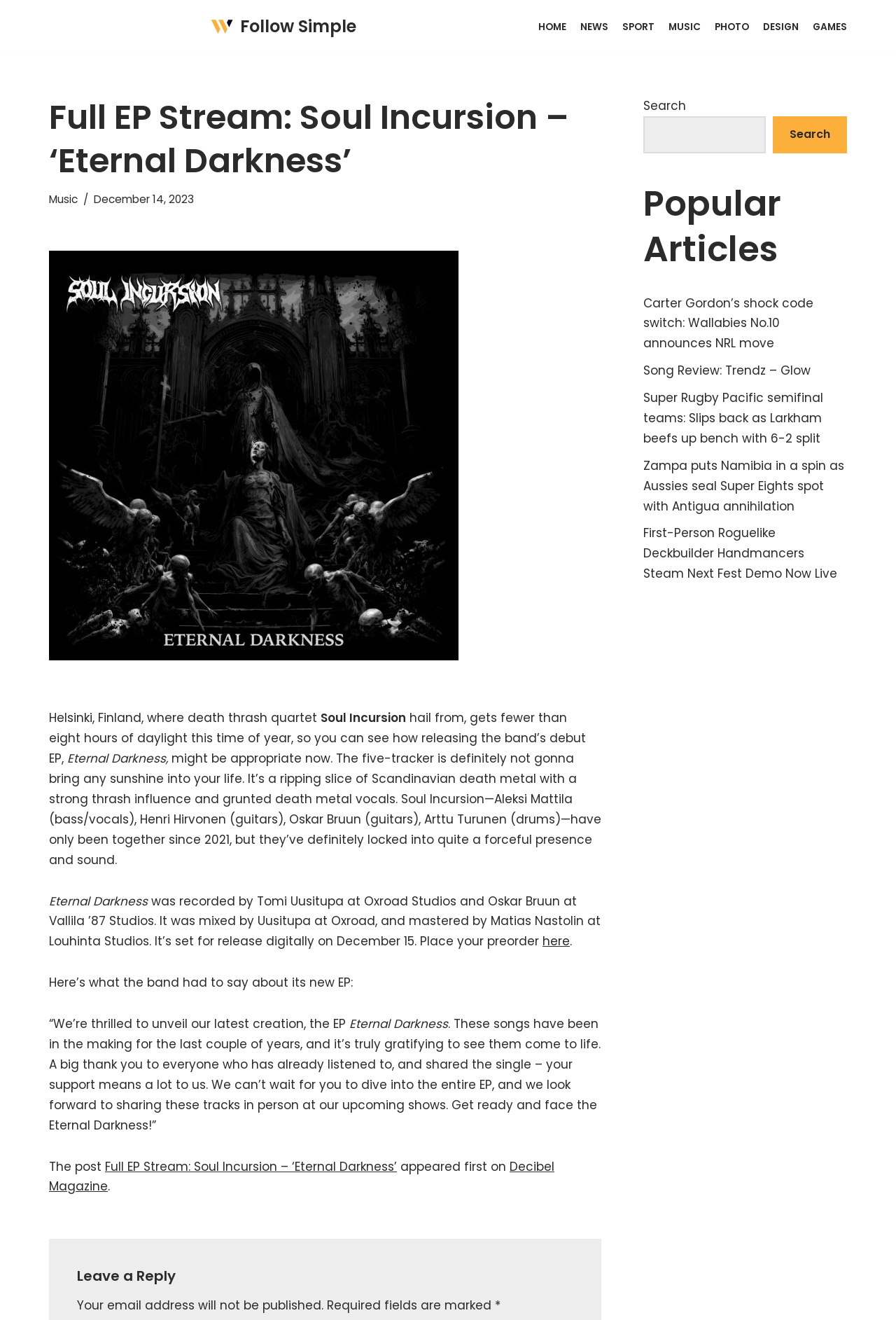Locate the bounding box coordinates of the clickable part needed for the task: "Skip to content".

[0.0, 0.017, 0.023, 0.028]